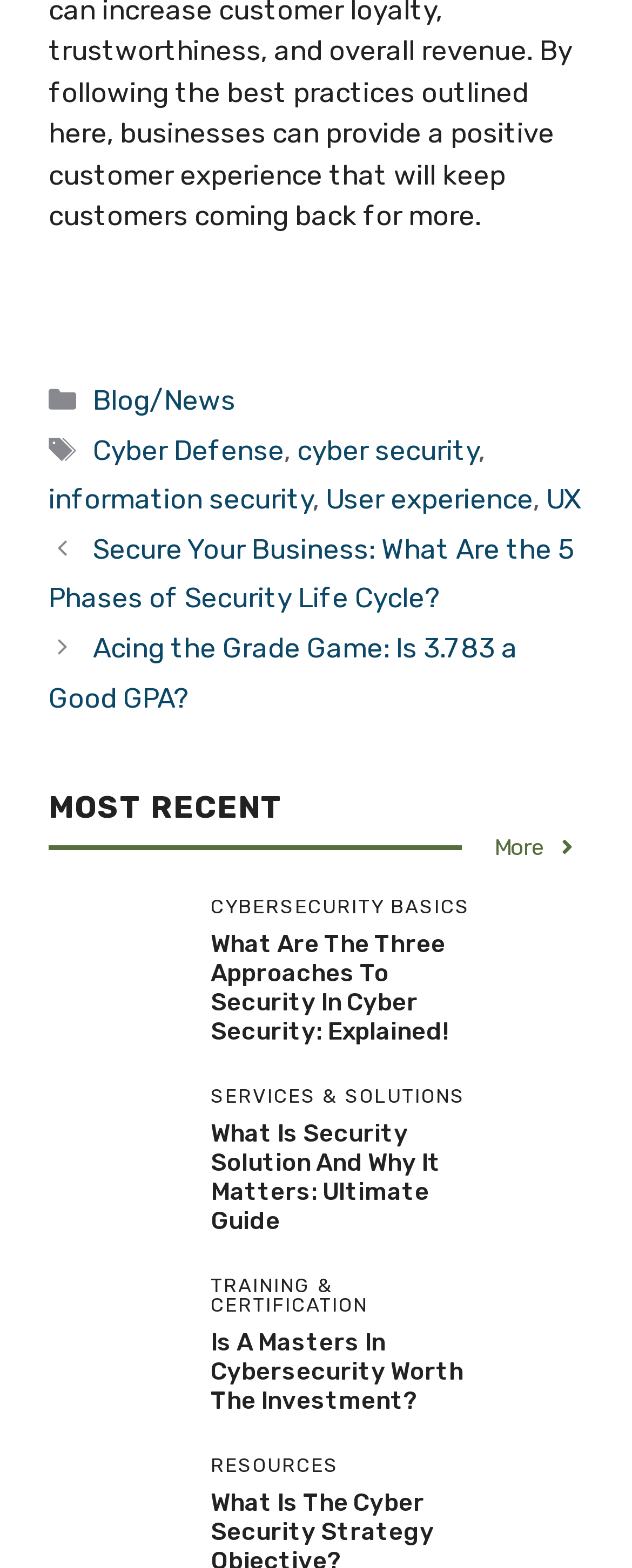Find the bounding box coordinates of the clickable area that will achieve the following instruction: "Learn more about 'What Is Security Solution And Why It Matters: Ultimate Guide'".

[0.333, 0.713, 0.697, 0.788]